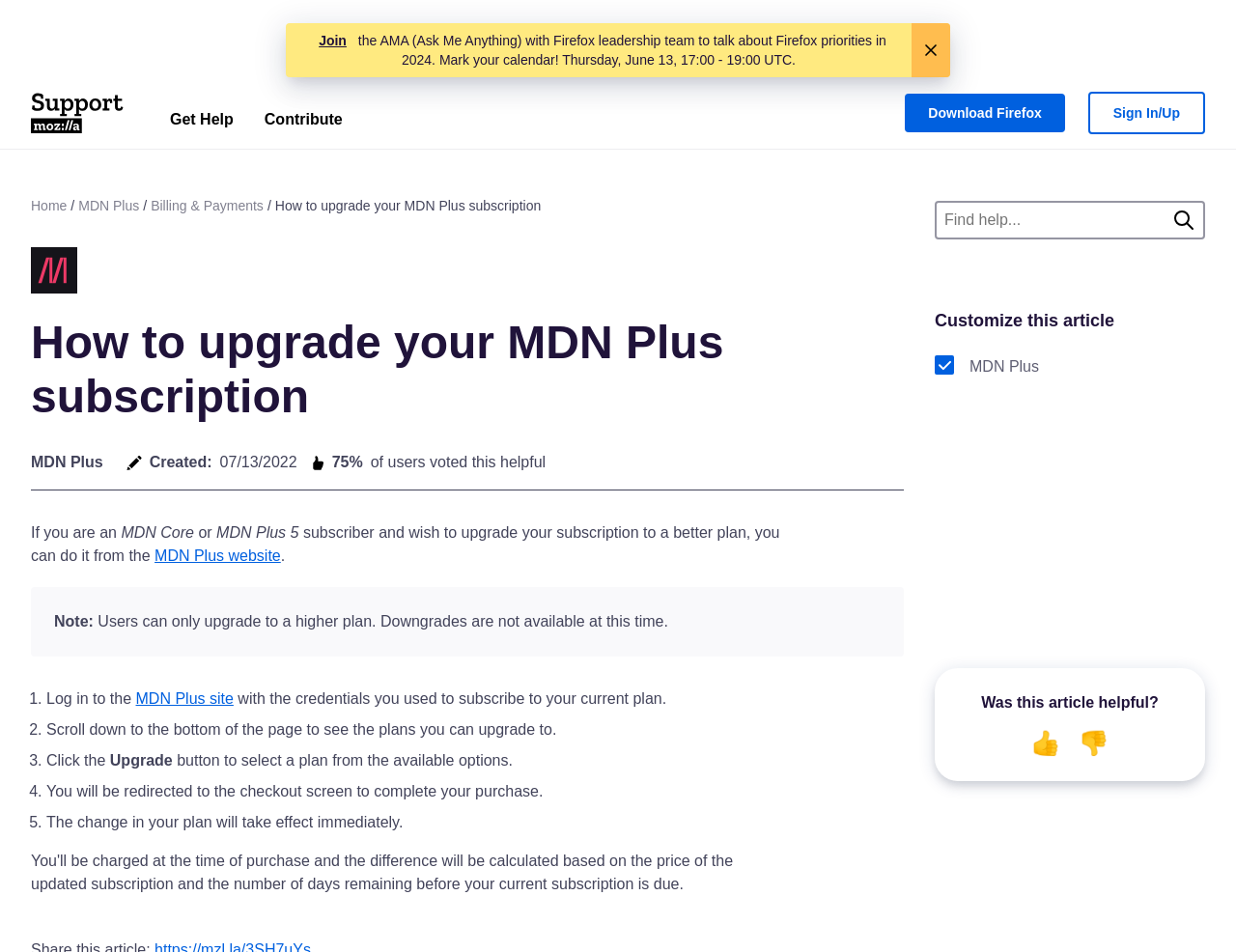How many steps are involved in upgrading a plan?
Analyze the image and deliver a detailed answer to the question.

The webpage provides a 5-step guide on how to upgrade a plan, which includes logging in to the MDN Plus site, scrolling down to see available plans, clicking the upgrade button, completing the purchase, and having the plan change take effect immediately.